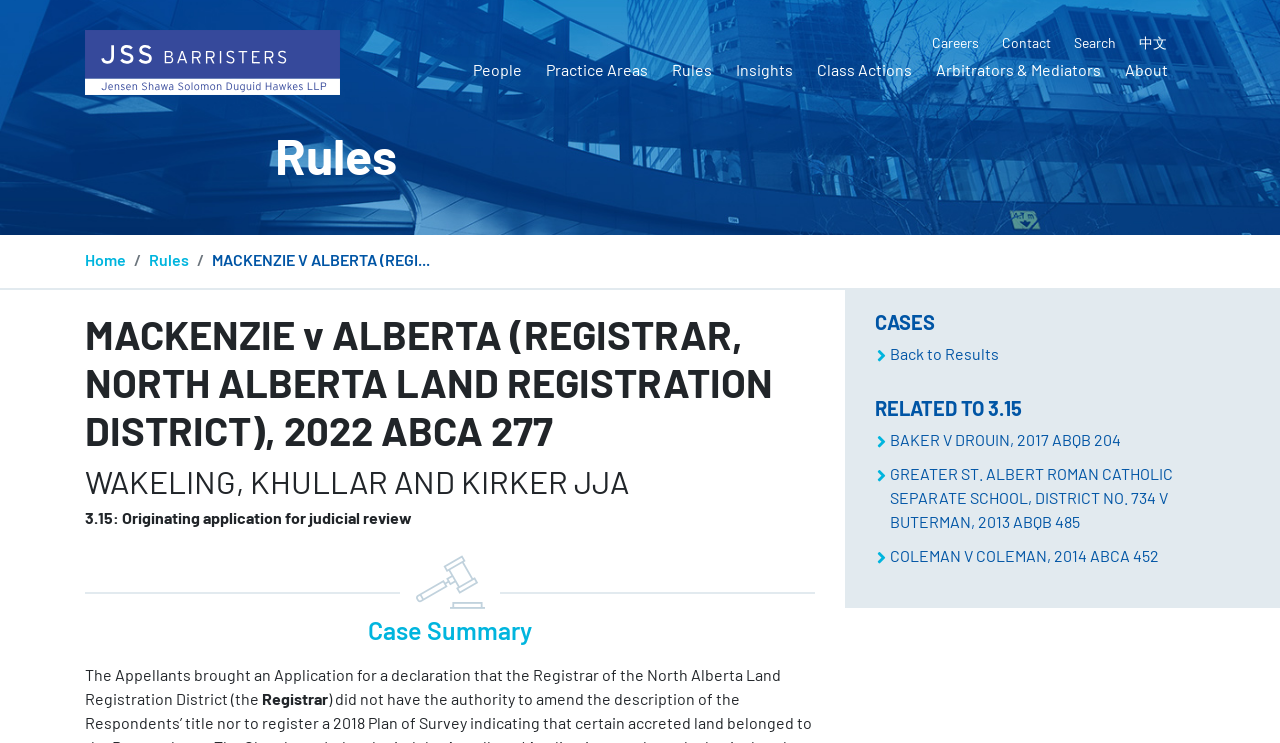What is the role of the Registrar mentioned in the case?
Answer the question in as much detail as possible.

The case summary mentions that the Appellants brought an Application for a declaration that the Registrar of the North Alberta Land Registration District did something, which suggests that the Registrar is responsible for the North Alberta Land Registration District.